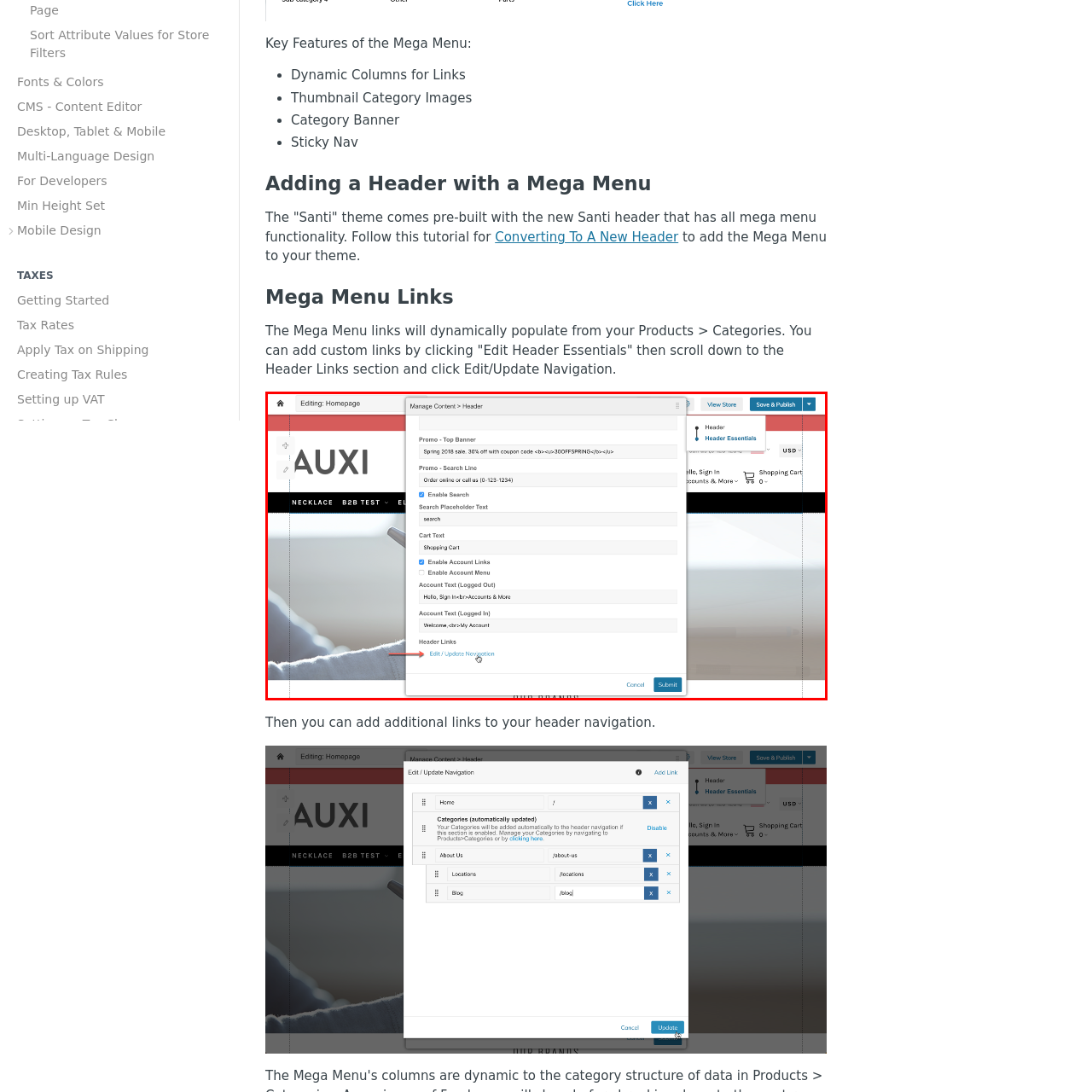What is the purpose of the interface?
Look at the image inside the red bounding box and craft a detailed answer using the visual details you can see.

The purpose of the interface is to optimize the website's operational capabilities, ensuring a user-friendly shopping experience, as stated in the caption. This is achieved by allowing users to input promotional details, enable features, and configure account links.